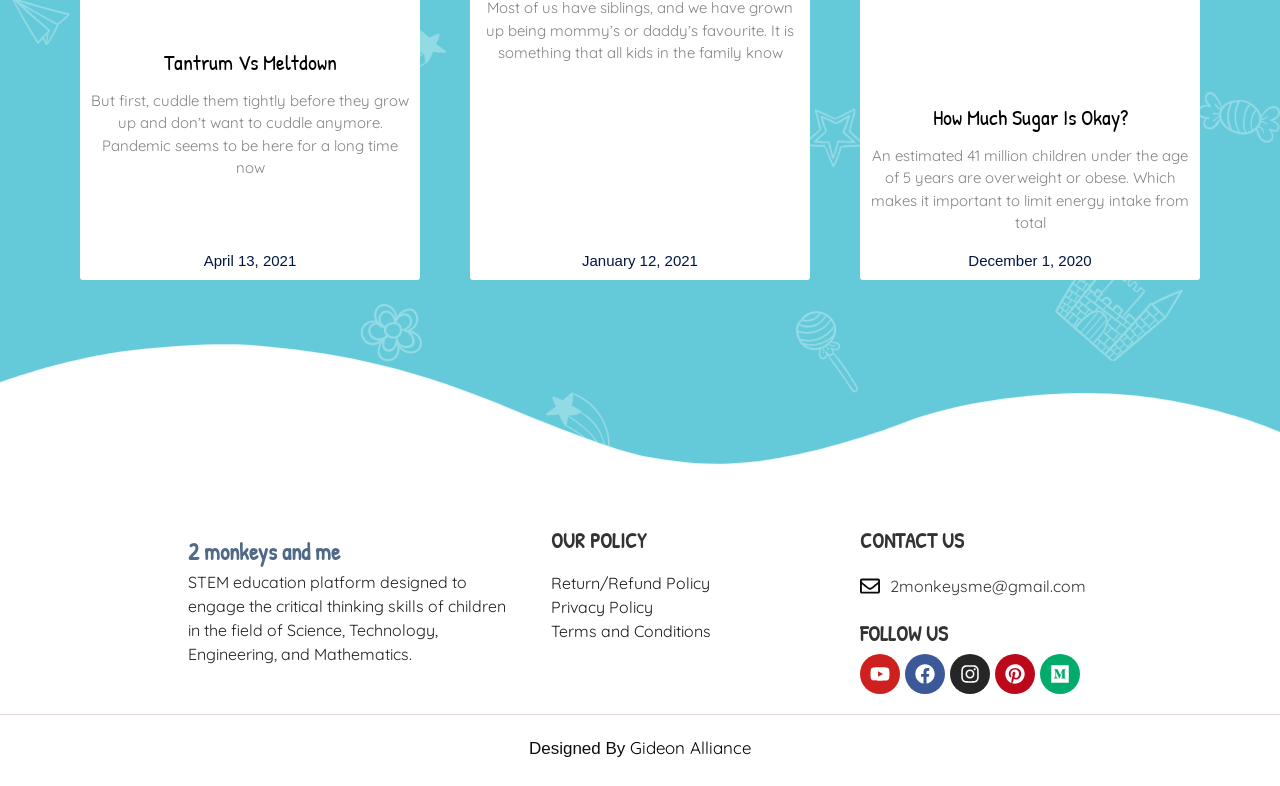Identify the bounding box coordinates for the UI element described as: "Youtube". The coordinates should be provided as four floats between 0 and 1: [left, top, right, bottom].

[0.672, 0.833, 0.703, 0.884]